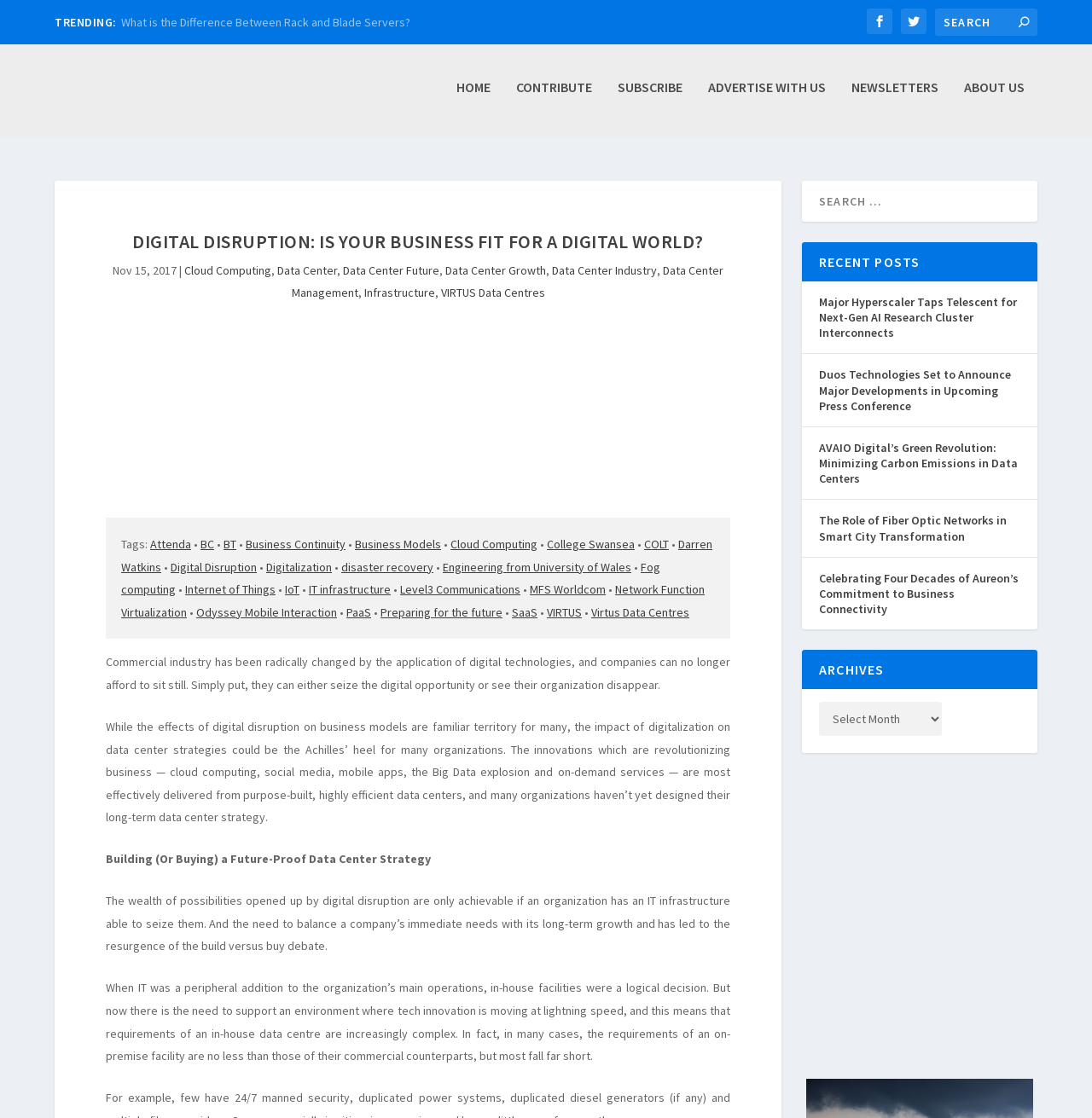What is the purpose of the search box?
Provide a well-explained and detailed answer to the question.

The search box is located at the top right corner of the webpage, and it is used to search for specific content within the website. This can be inferred by the presence of a search box and a button with a magnifying glass icon.